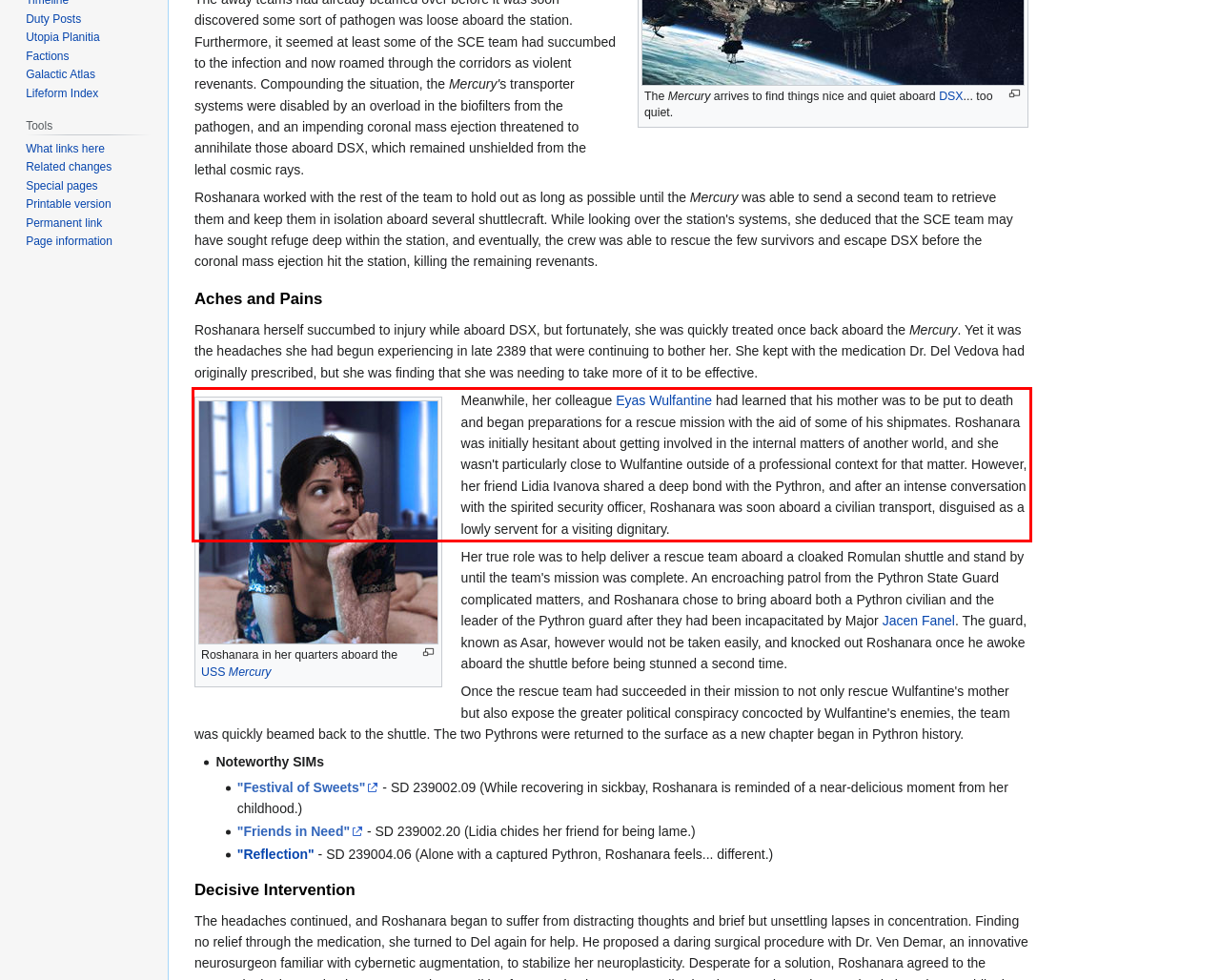You are provided with a webpage screenshot that includes a red rectangle bounding box. Extract the text content from within the bounding box using OCR.

Meanwhile, her colleague Eyas Wulfantine had learned that his mother was to be put to death and began preparations for a rescue mission with the aid of some of his shipmates. Roshanara was initially hesitant about getting involved in the internal matters of another world, and she wasn't particularly close to Wulfantine outside of a professional context for that matter. However, her friend Lidia Ivanova shared a deep bond with the Pythron, and after an intense conversation with the spirited security officer, Roshanara was soon aboard a civilian transport, disguised as a lowly servent for a visiting dignitary.